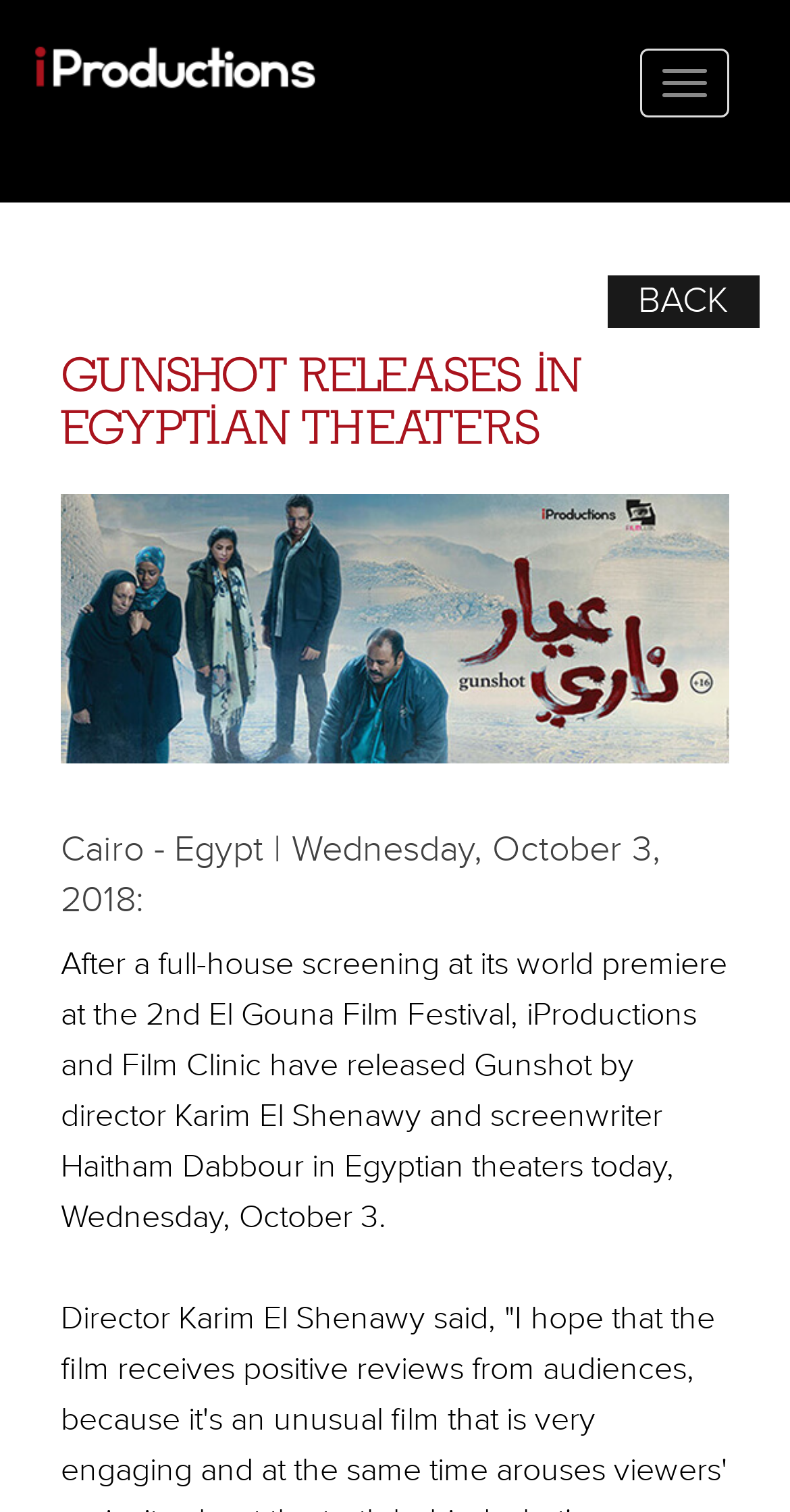What is the location of the film's world premiere?
Using the image, answer in one word or phrase.

El Gouna Film Festival